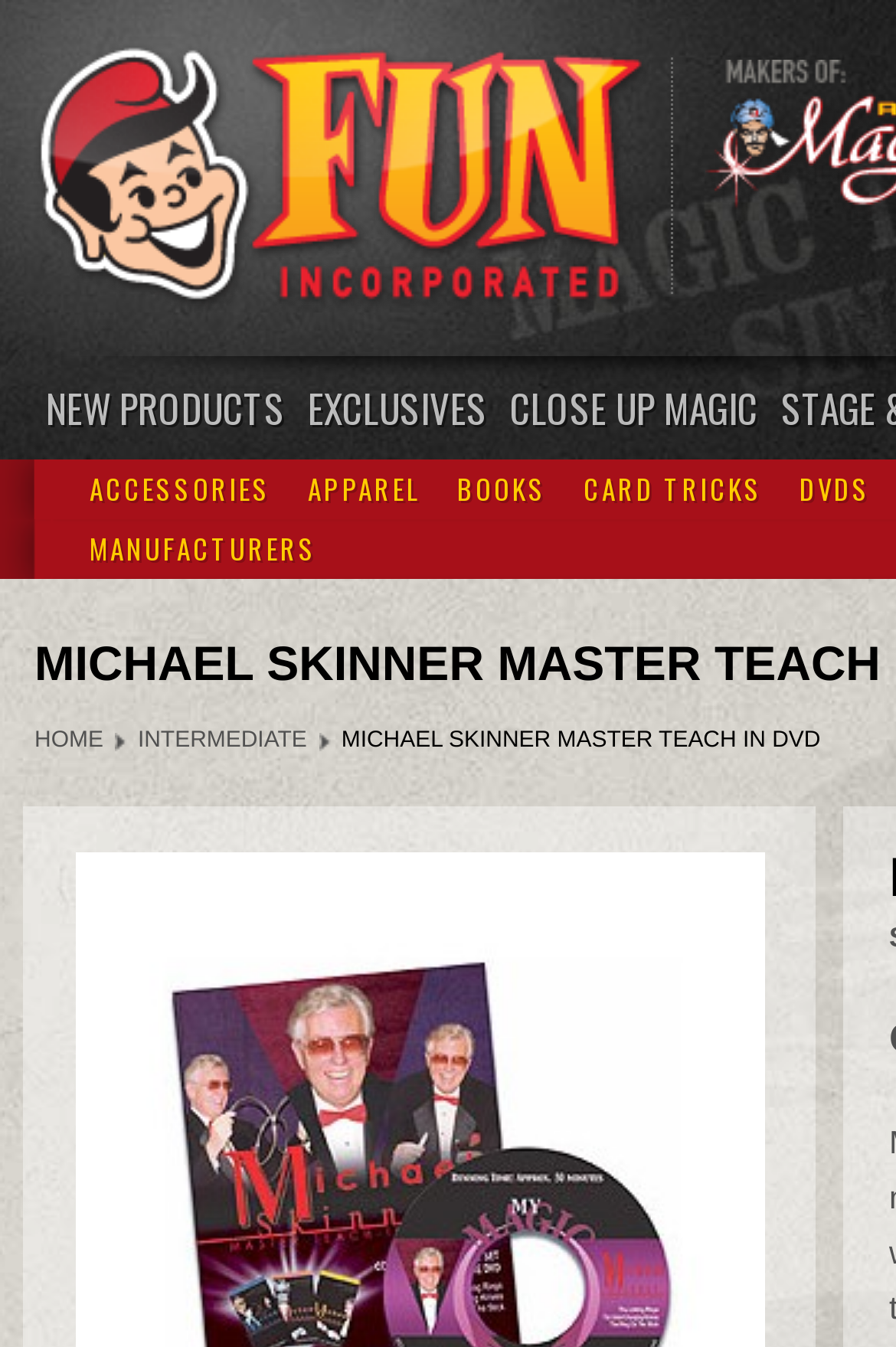Reply to the question with a brief word or phrase: What is the name of the product?

Michael Skinner Master Teach In DVD